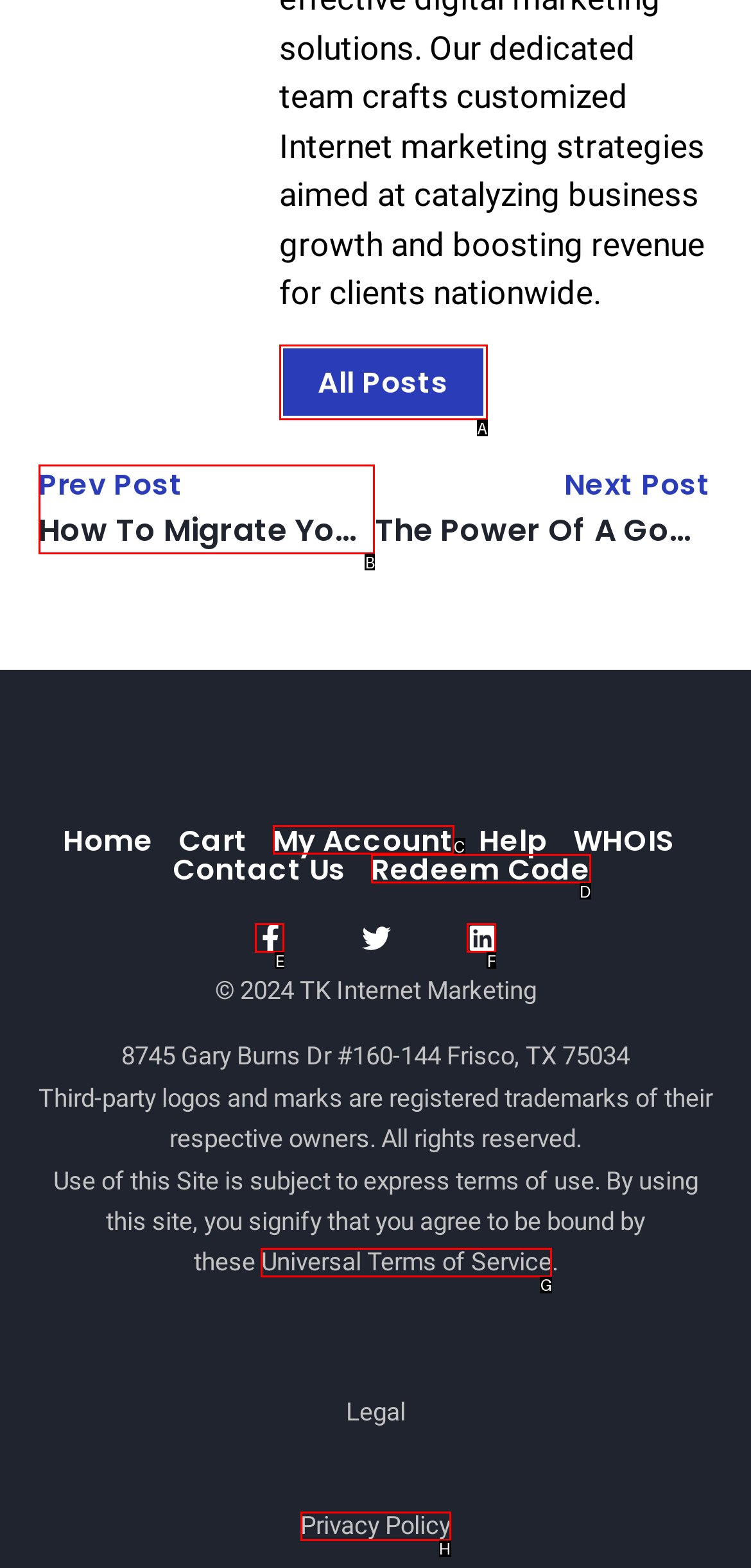Tell me which one HTML element I should click to complete the following instruction: view all posts
Answer with the option's letter from the given choices directly.

A